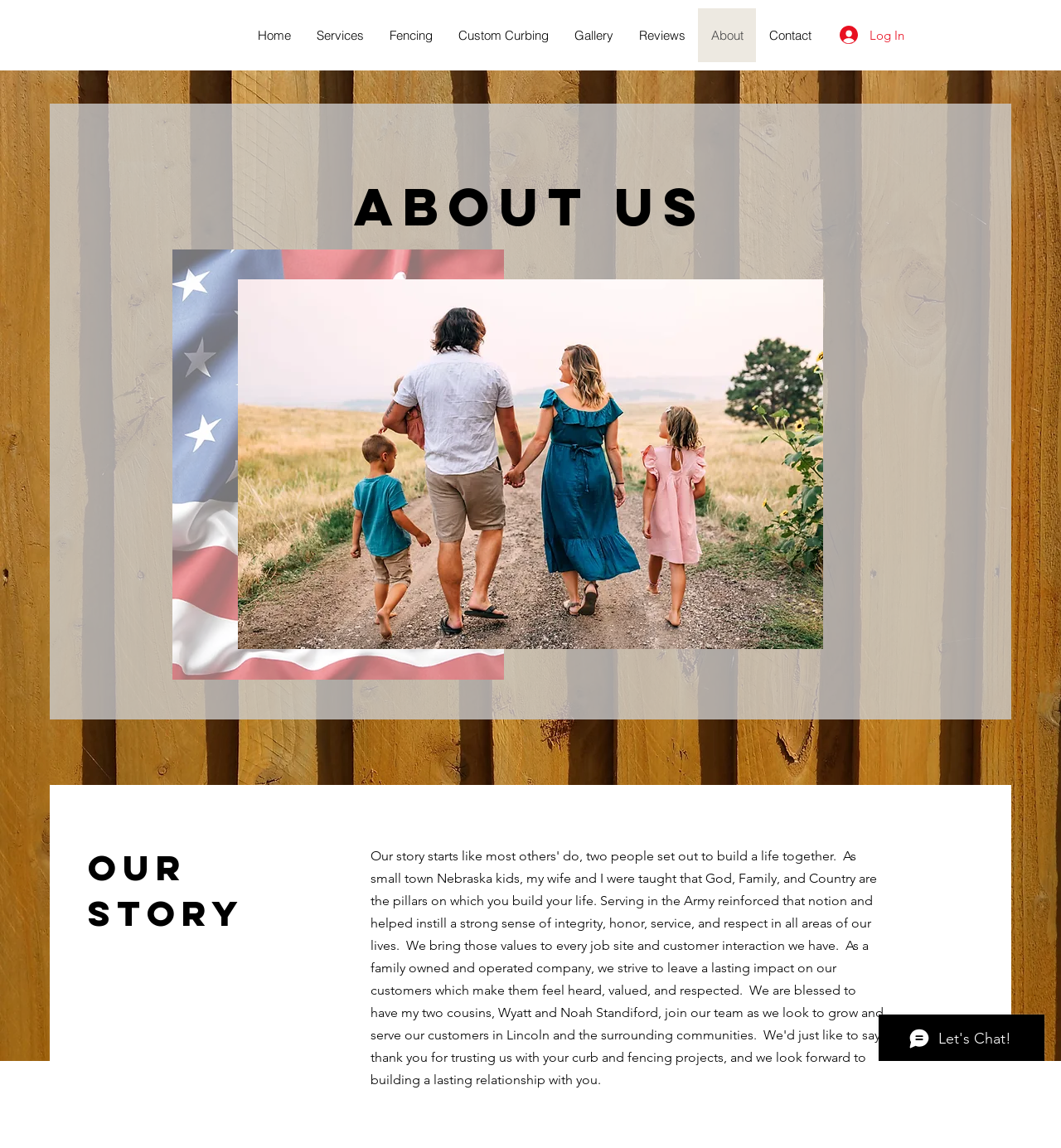Show the bounding box coordinates for the HTML element as described: "Custom Curbing".

[0.42, 0.007, 0.529, 0.054]